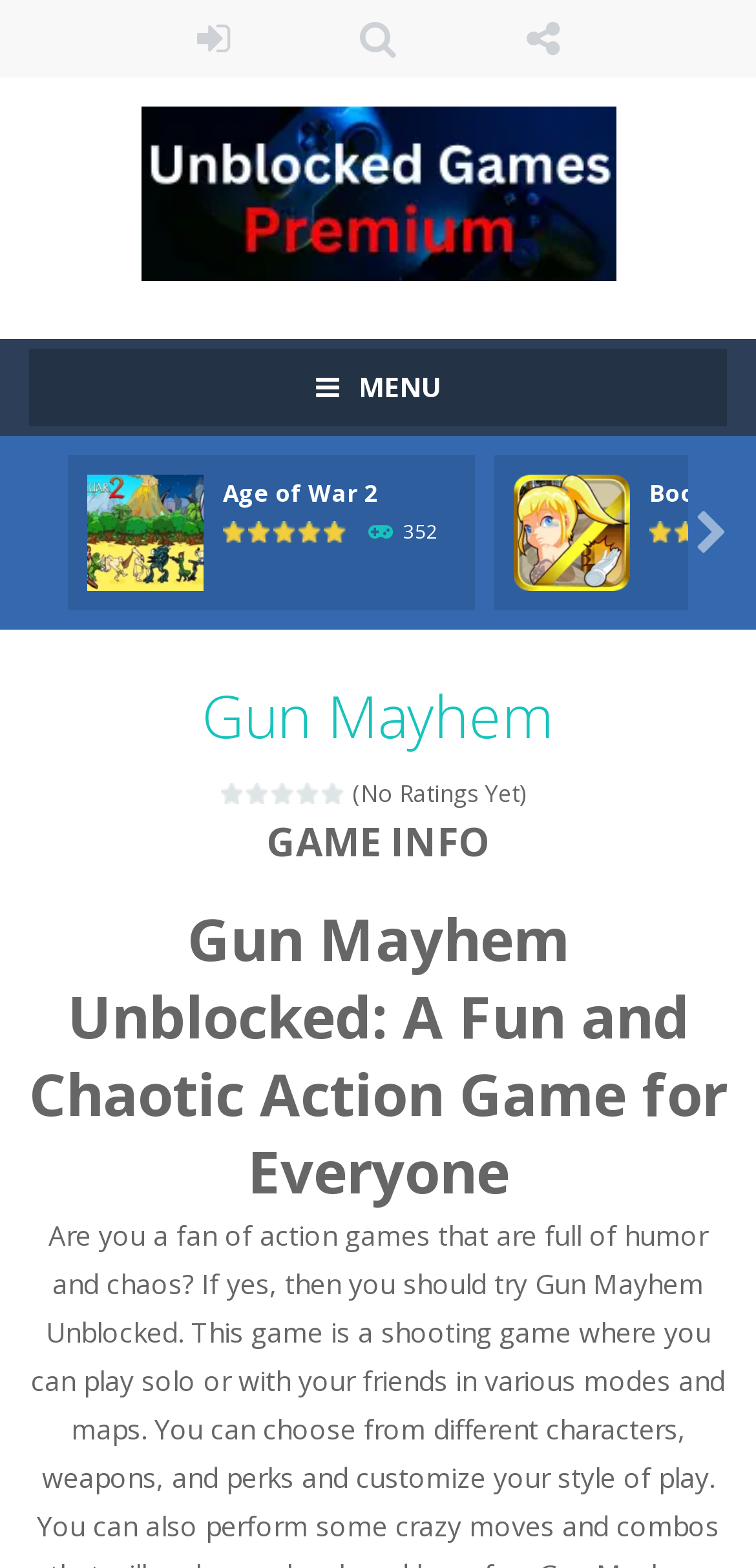Determine the bounding box coordinates of the UI element described by: "LOGIN".

[0.186, 0.0, 0.378, 0.049]